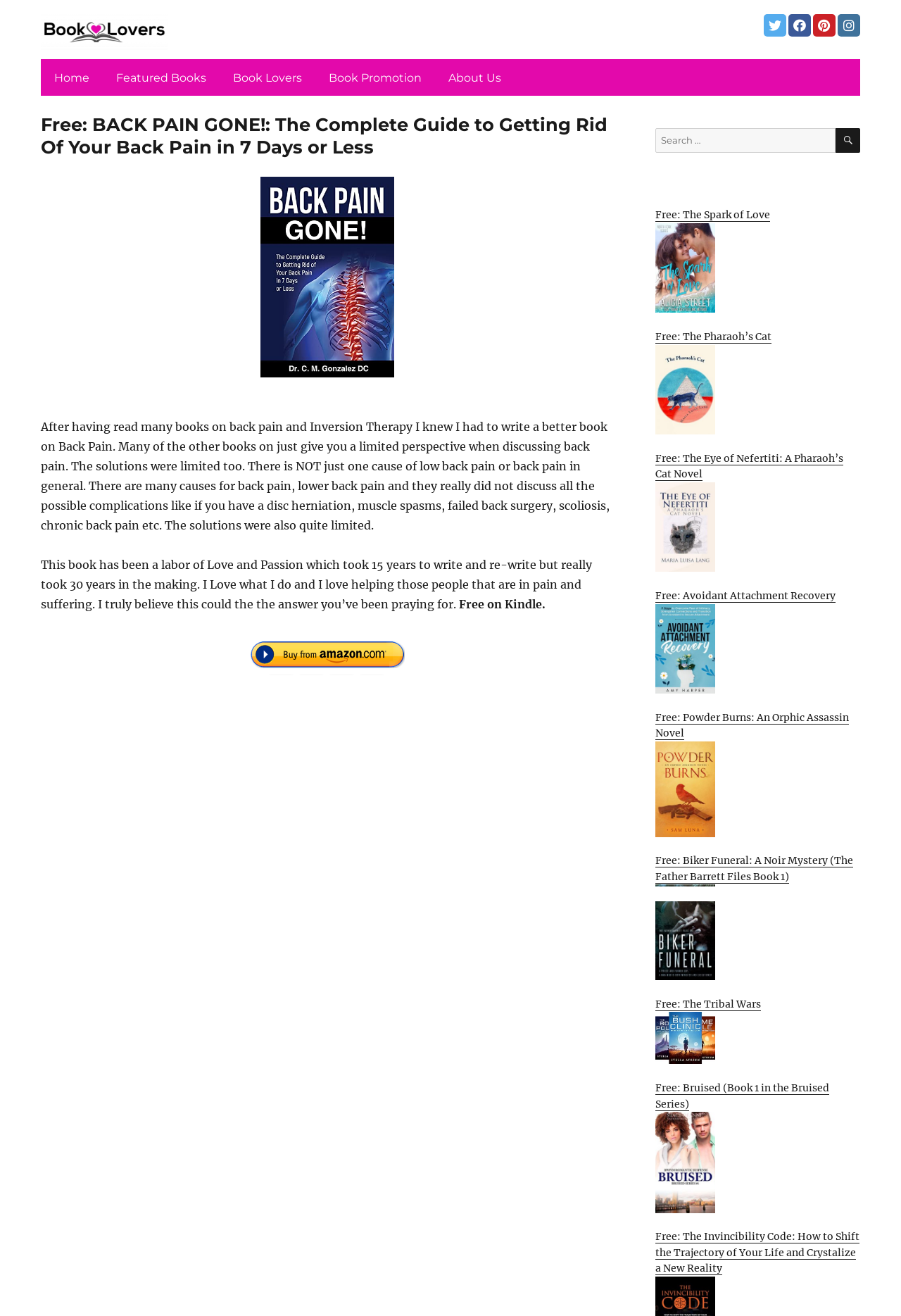Where can the book be downloaded for free?
Using the image provided, answer with just one word or phrase.

On Kindle